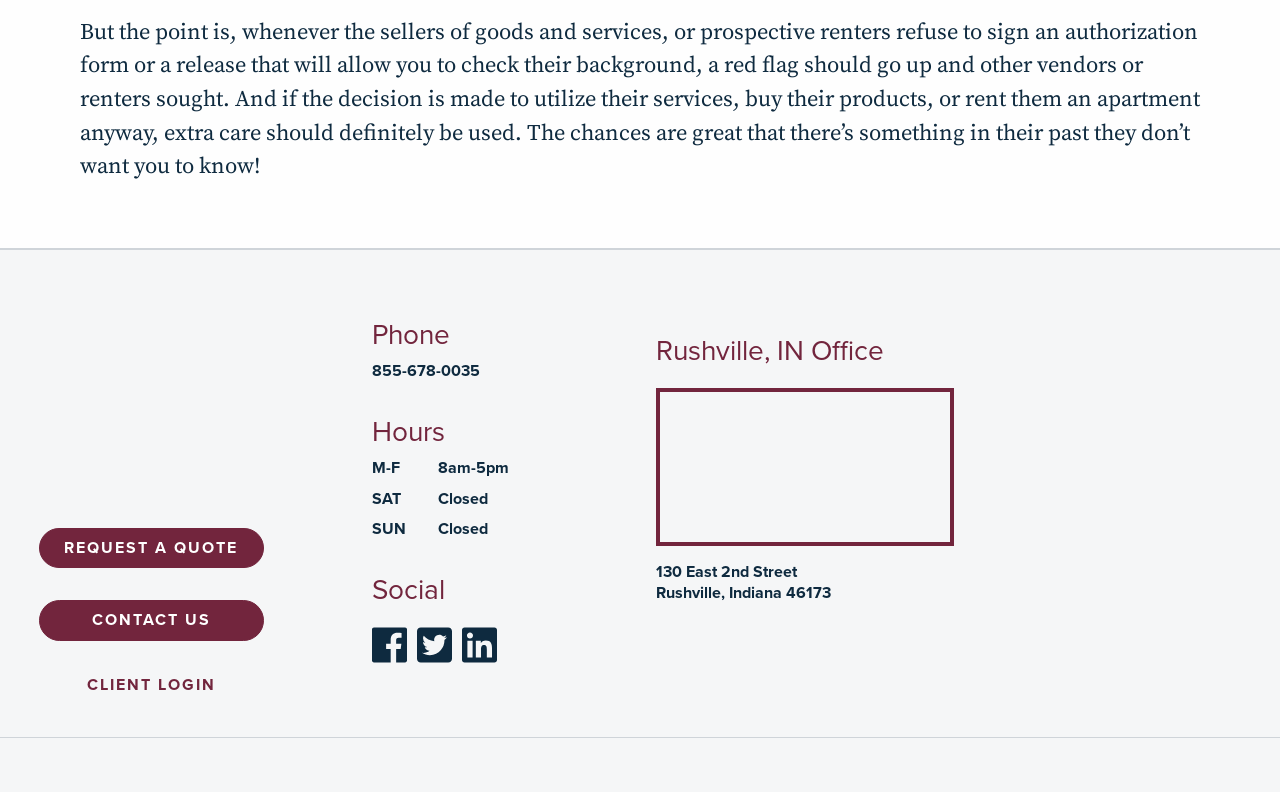What is the phone number provided on the webpage?
Please answer the question with as much detail as possible using the screenshot.

The phone number '855-678-0035' is provided on the webpage as a link, indicating that it is a contact number for the company or organization.